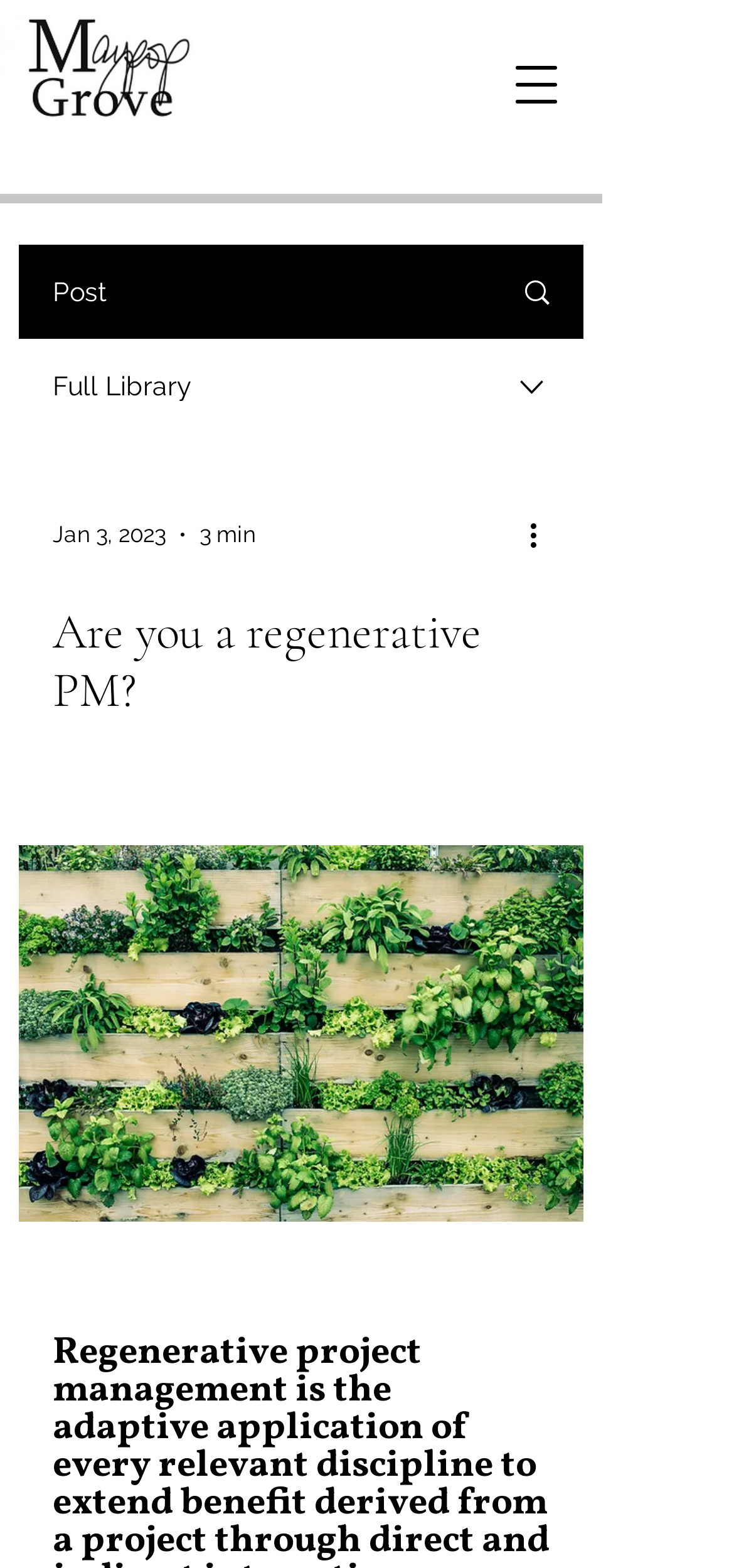Is the combobox expanded?
Please use the image to provide a one-word or short phrase answer.

No